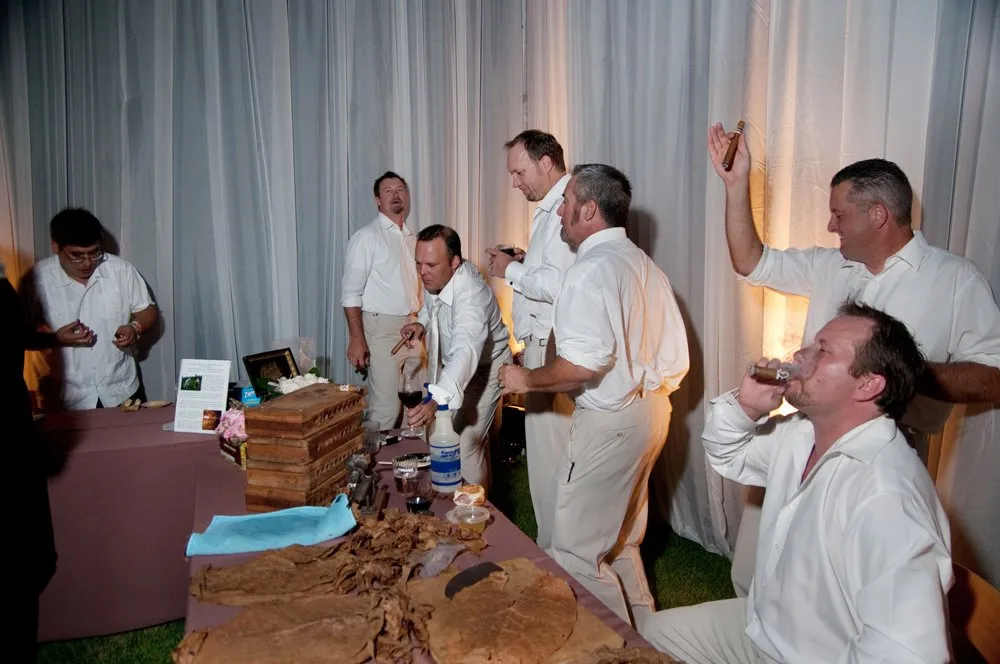Reply to the question with a single word or phrase:
What is the purpose of the table in the image?

Displaying cigars